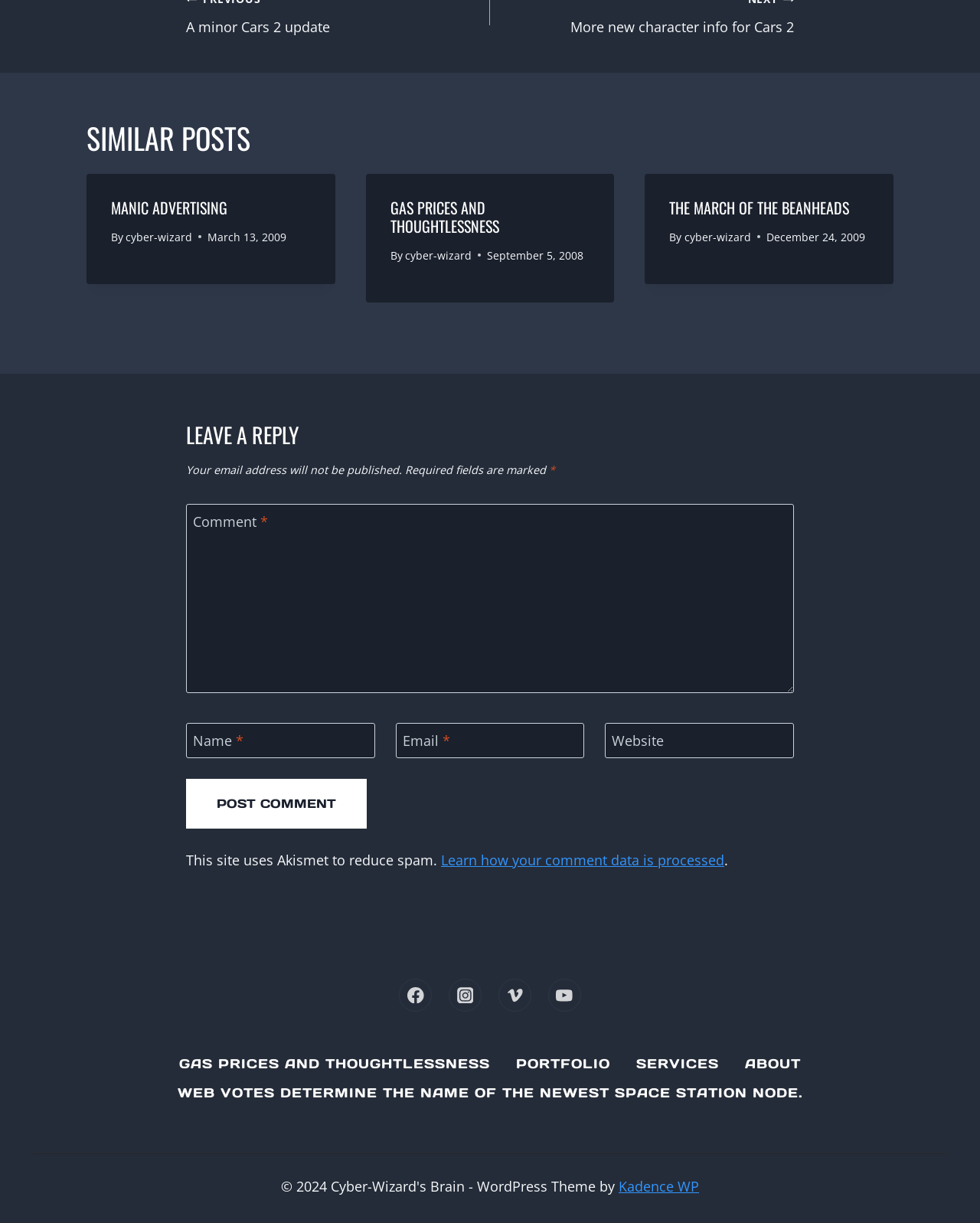What is the text of the last link in the footer navigation?
Relying on the image, give a concise answer in one word or a brief phrase.

WEB VOTES DETERMINE THE NAME OF THE NEWEST SPACE STATION NODE.